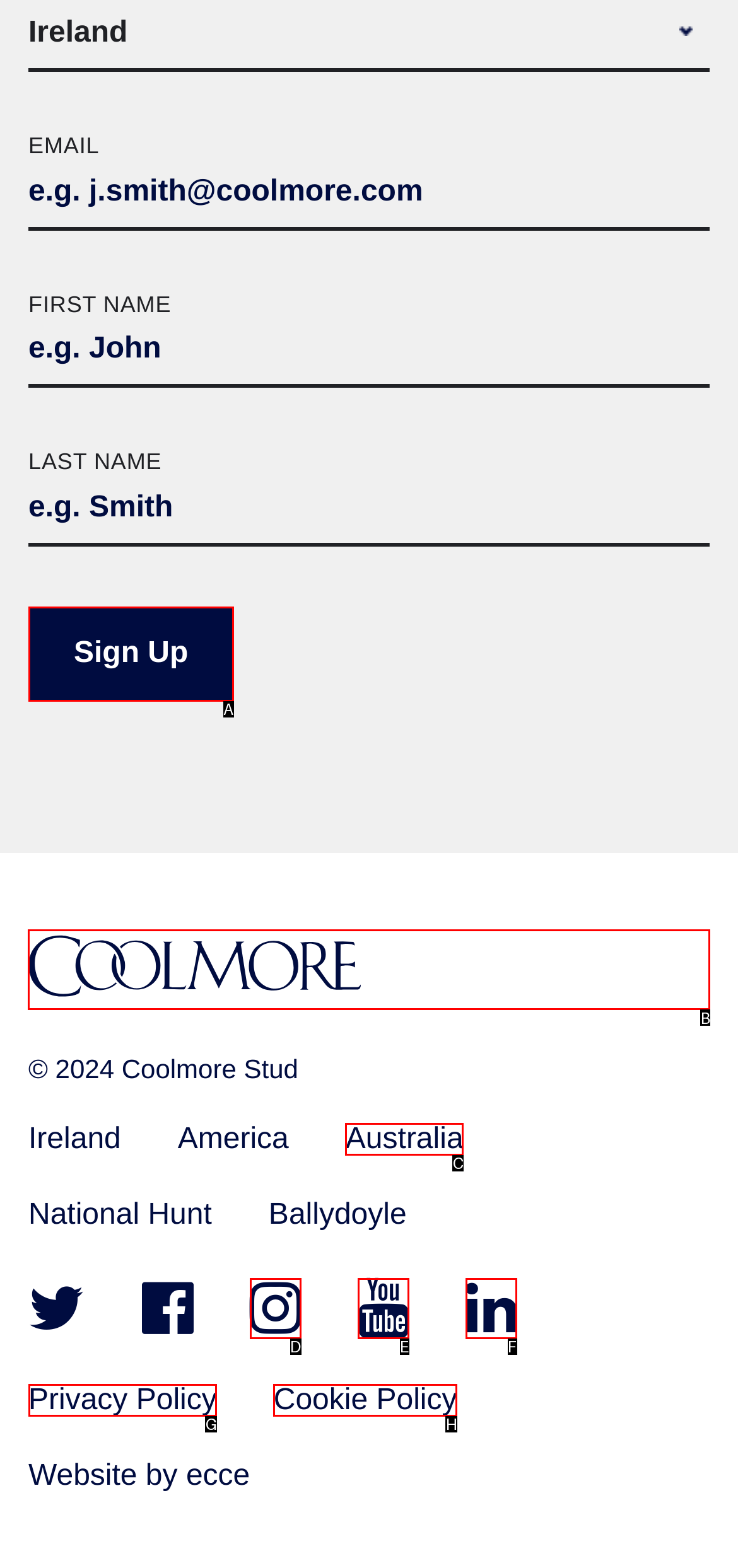Determine which option should be clicked to carry out this task: Visit Coolmore homepage
State the letter of the correct choice from the provided options.

B